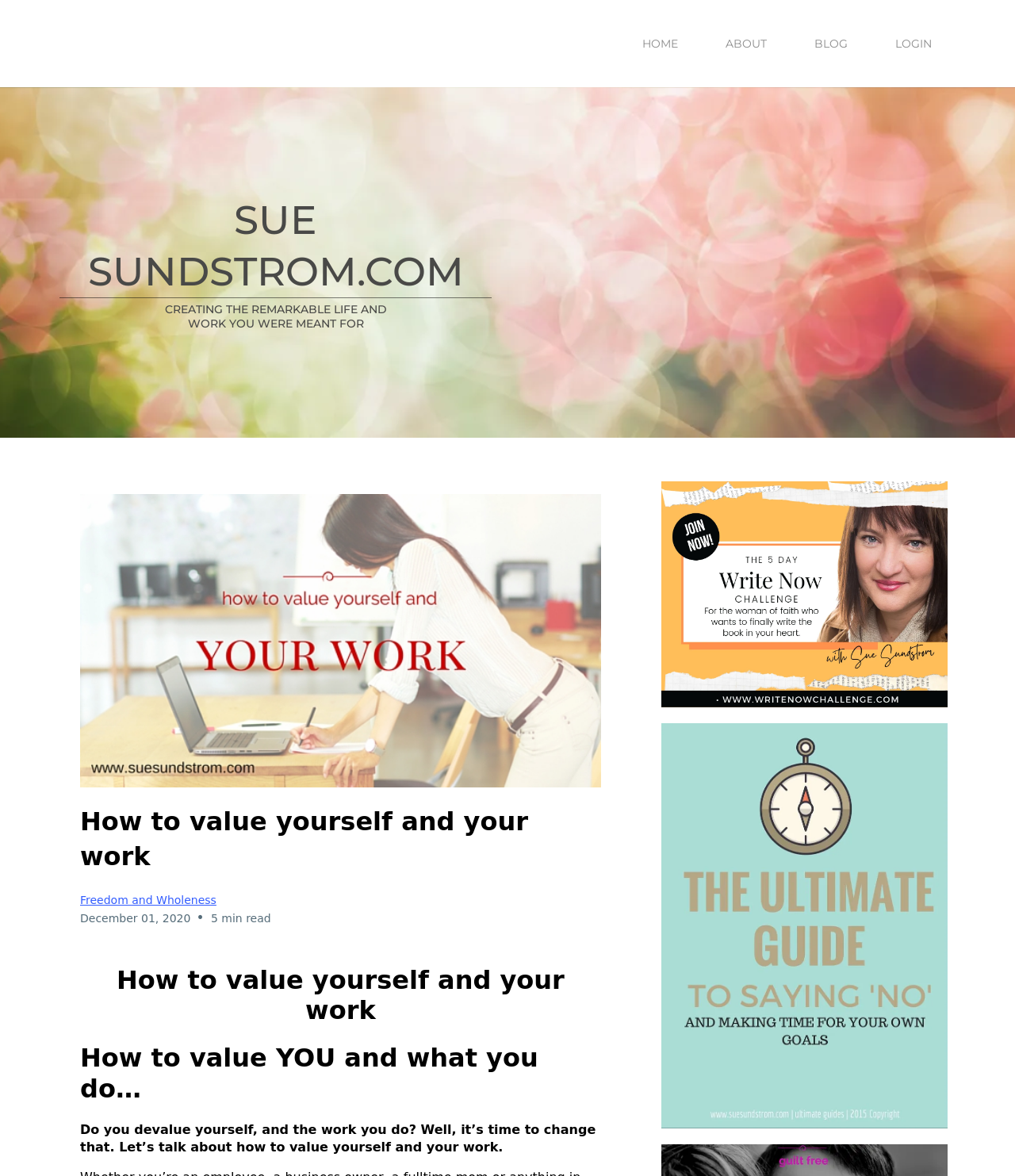Please provide a comprehensive response to the question below by analyzing the image: 
What is the purpose of the link 'https://www.writenowchallenge.com/'?

I couldn't determine the specific purpose of the link 'https://www.writenowchallenge.com/' at coordinates [0.651, 0.41, 0.934, 0.602] without additional context. However, based on the URL, it appears to be related to a writing challenge or resource.